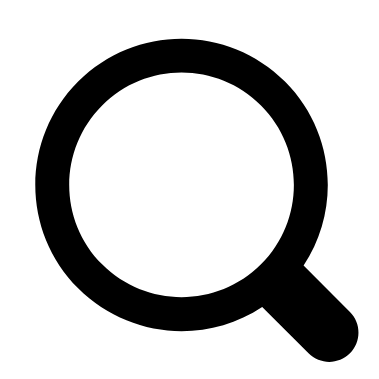Create a detailed narrative that captures the essence of the image.

The image features a magnifying glass icon, commonly associated with search functionality. This icon symbolizes the action of searching, typically inviting users to input queries or explore content. In the context of a webpage, it enhances user interaction by visually representing options such as "Search" or "Find," encouraging visitors to engage more actively with the site’s content. Positioned centrally in the interface, the icon emphasizes its relevance, serving as a tool for navigating the diverse offerings available on the page.